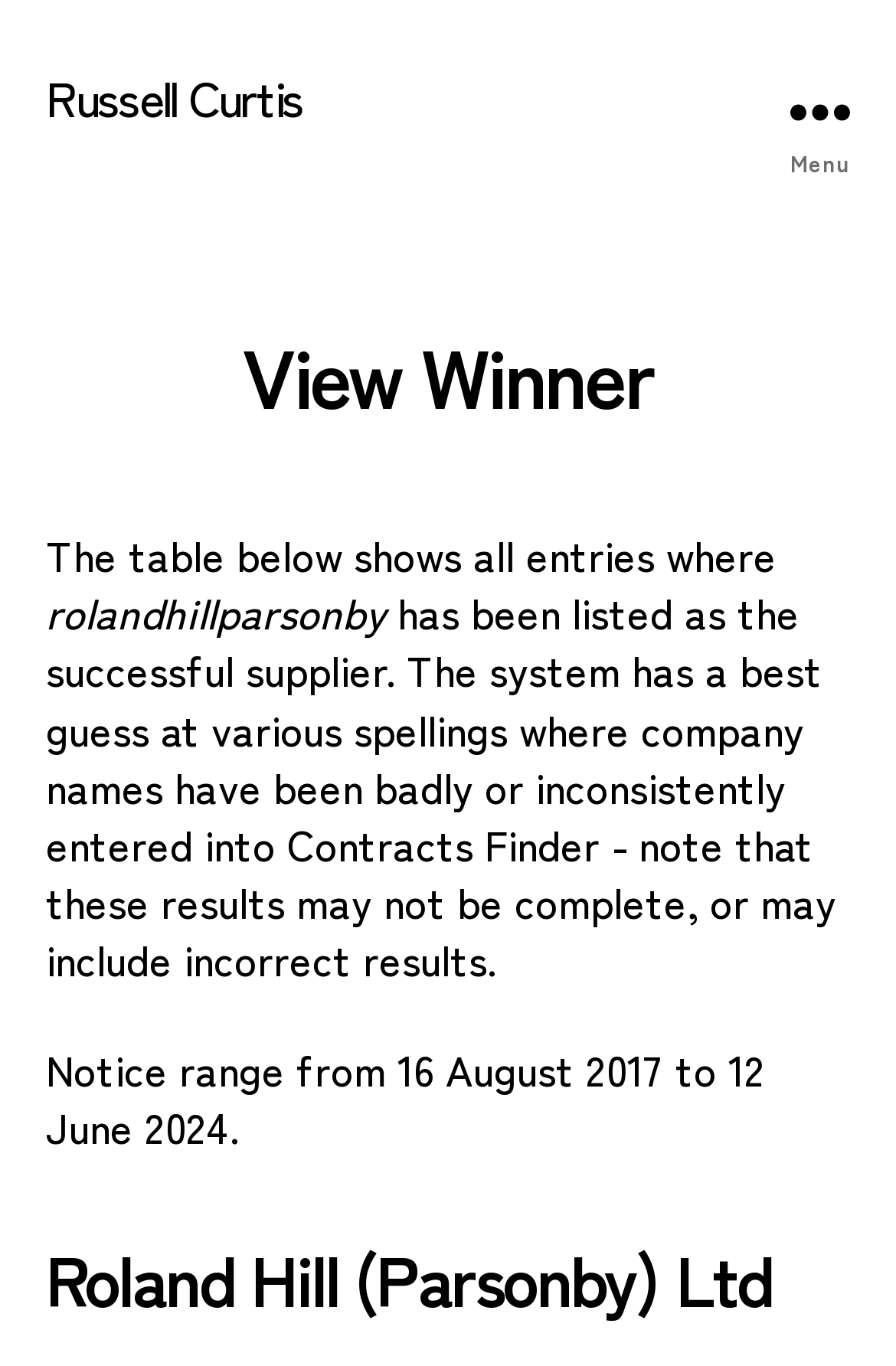What is the company name of the successful supplier?
Look at the webpage screenshot and answer the question with a detailed explanation.

The company name of the successful supplier is Roland Hill (Parsonby) Ltd, which is mentioned in the heading below the description of the winner.